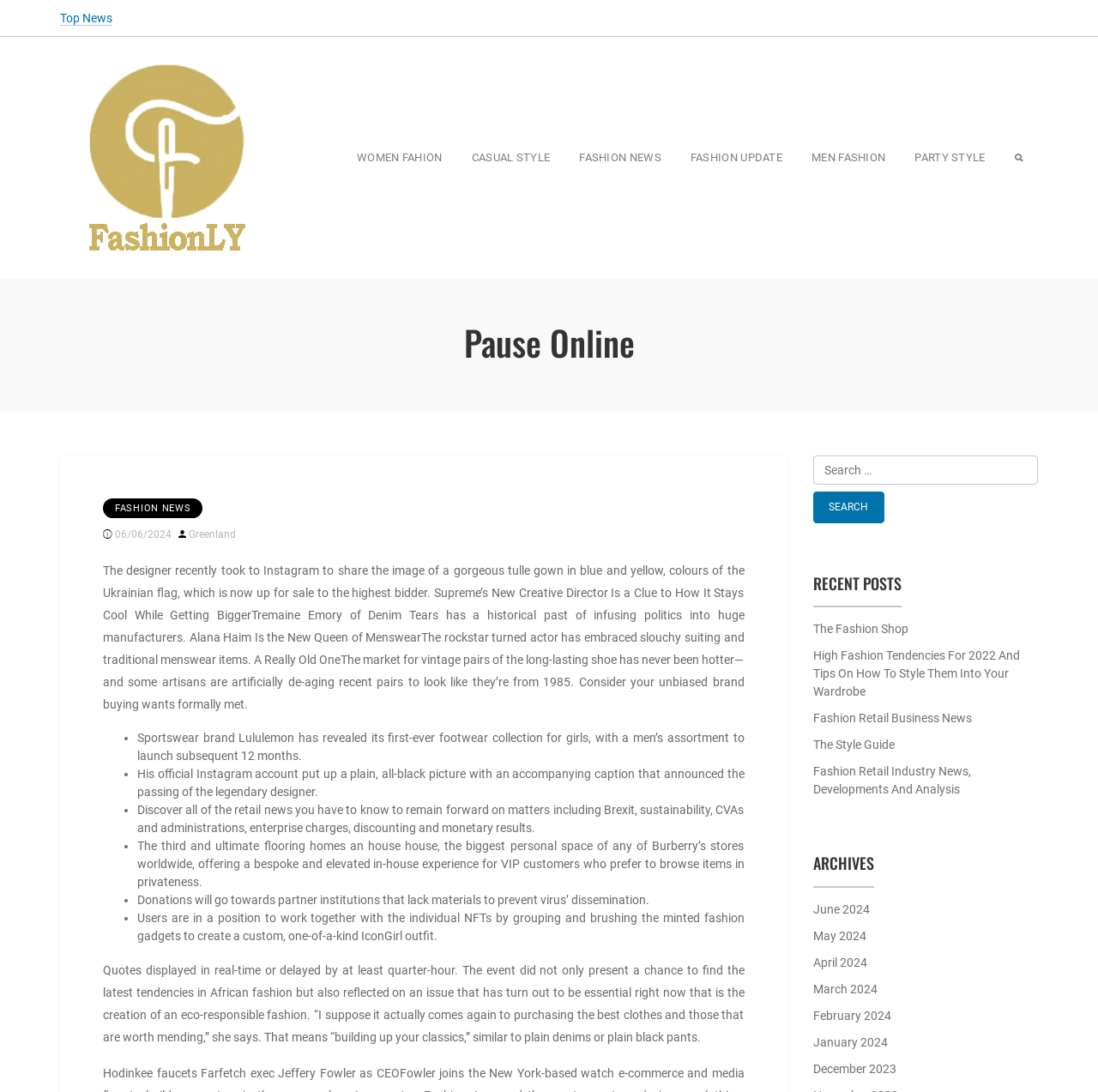What is the format of the dates listed in the 'Archives' section?
Using the information from the image, provide a comprehensive answer to the question.

In the 'Archives' section, I can see a list of dates in the format 'Month Year', such as 'June 2024', 'May 2024', and 'April 2024', which suggests that the dates are listed in a 'Month Year' format.